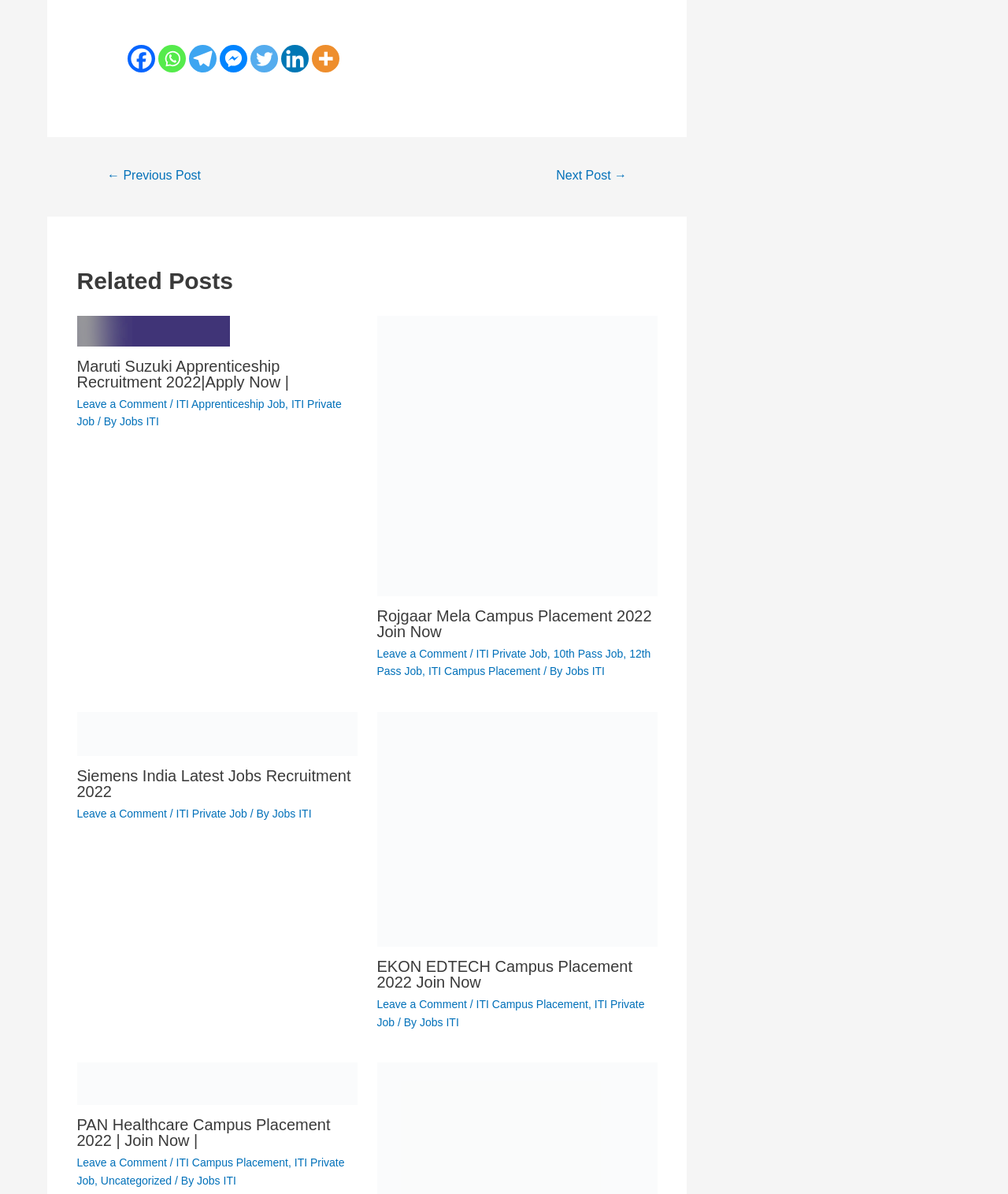Determine the bounding box coordinates for the HTML element mentioned in the following description: "Jobs ITI". The coordinates should be a list of four floats ranging from 0 to 1, represented as [left, top, right, bottom].

[0.561, 0.557, 0.6, 0.567]